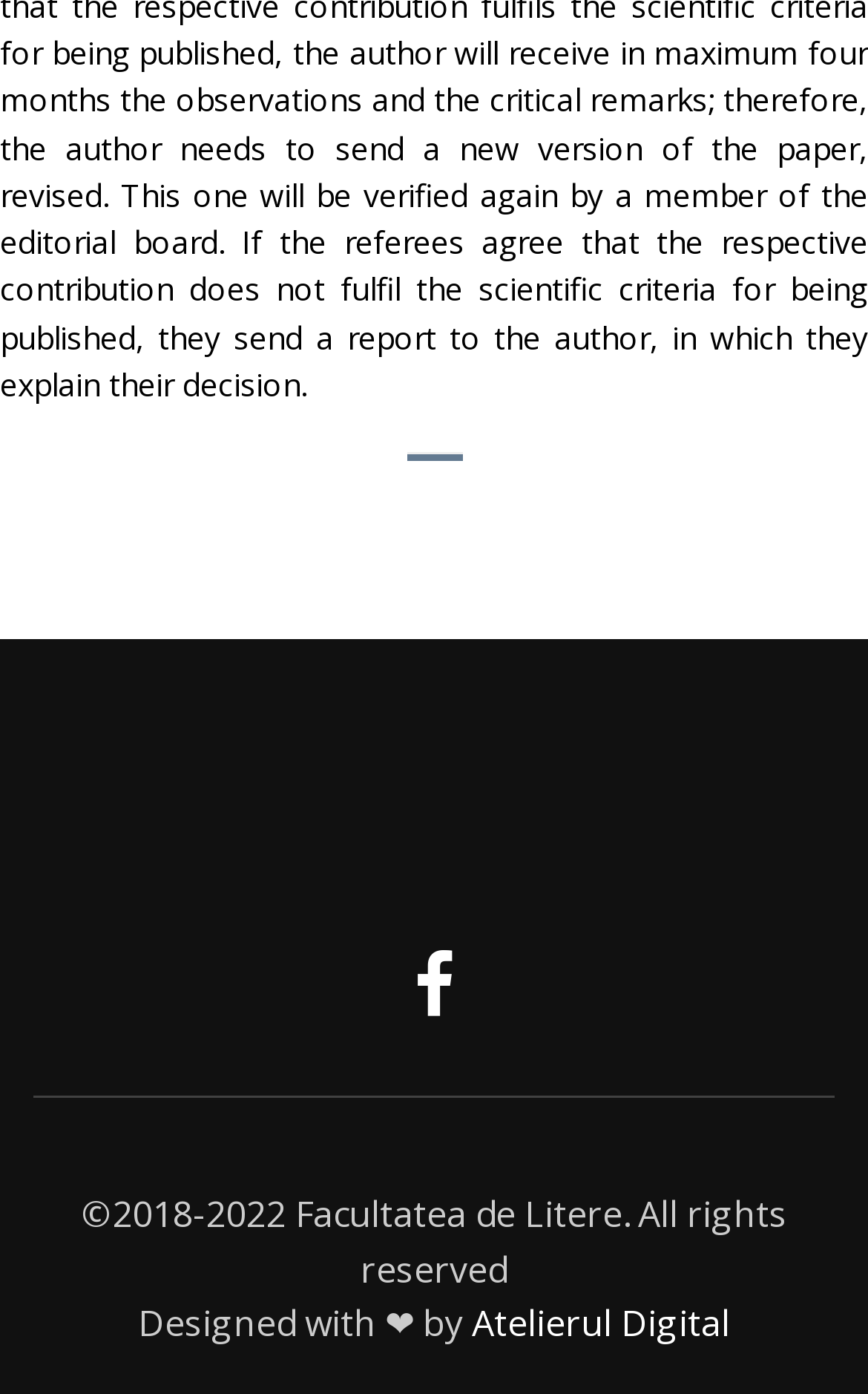Determine the bounding box for the UI element described here: "Atelierul Digital".

[0.544, 0.931, 0.841, 0.966]